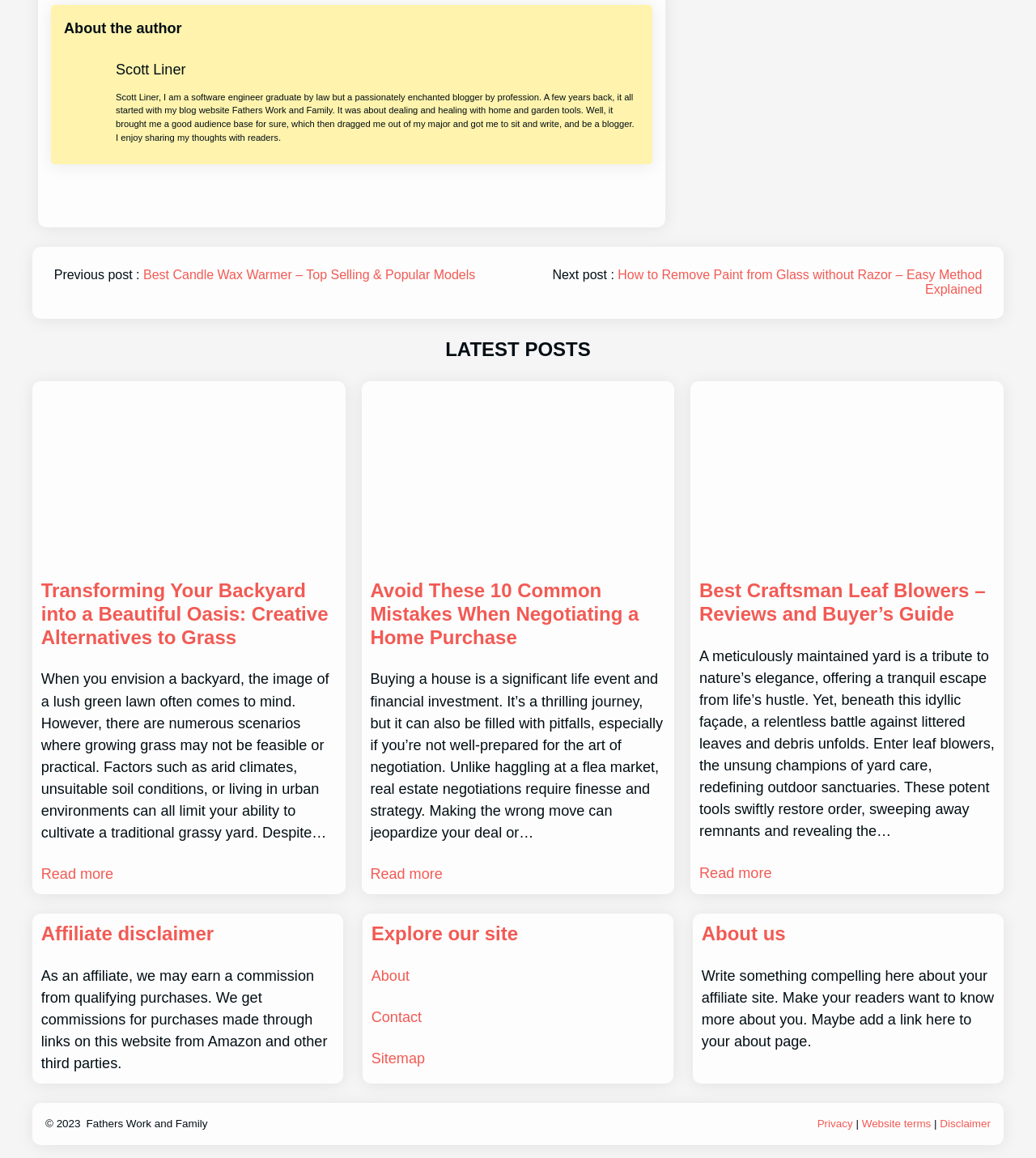Find the bounding box coordinates of the element to click in order to complete this instruction: "Read more about Avoid These 10 Common Mistakes When Negotiating a Home Purchase". The bounding box coordinates must be four float numbers between 0 and 1, denoted as [left, top, right, bottom].

[0.357, 0.746, 0.427, 0.765]